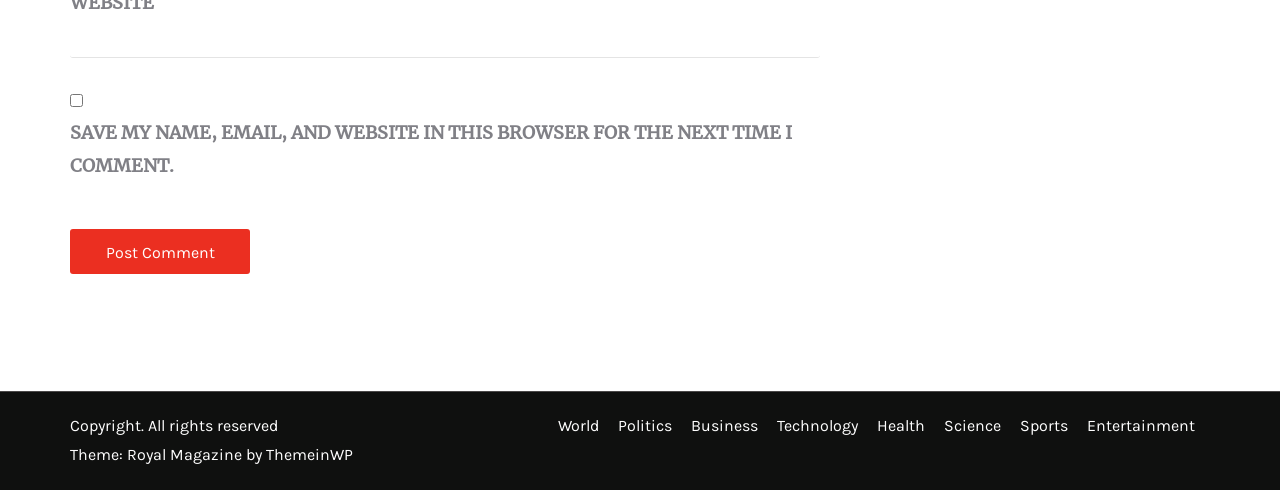Determine the bounding box coordinates of the element's region needed to click to follow the instruction: "Click on Home". Provide these coordinates as four float numbers between 0 and 1, formatted as [left, top, right, bottom].

None